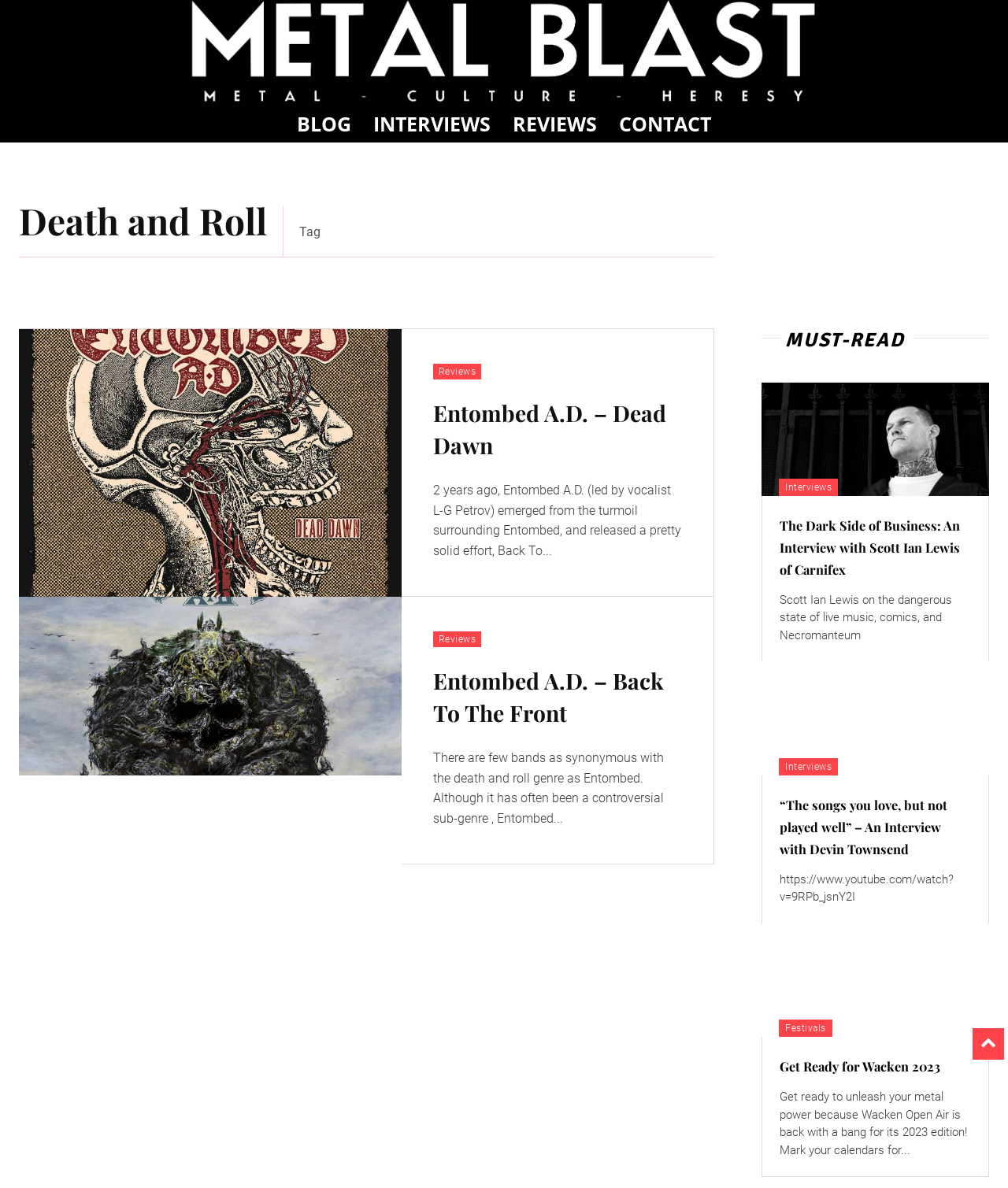Reply to the question with a brief word or phrase: What type of music is this website about?

Death and Roll